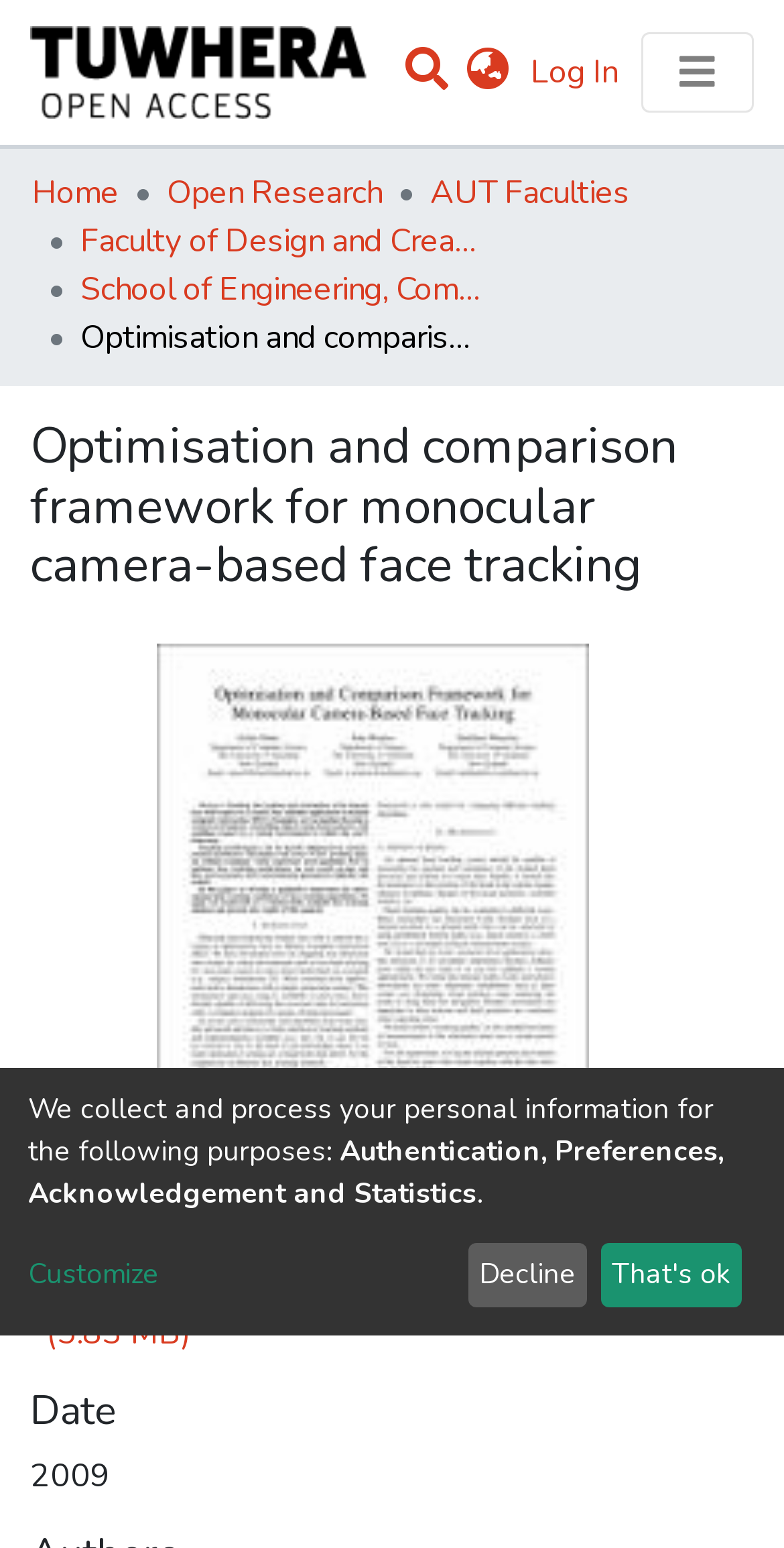Locate the bounding box coordinates of the area that needs to be clicked to fulfill the following instruction: "View files". The coordinates should be in the format of four float numbers between 0 and 1, namely [left, top, right, bottom].

[0.038, 0.804, 0.962, 0.835]